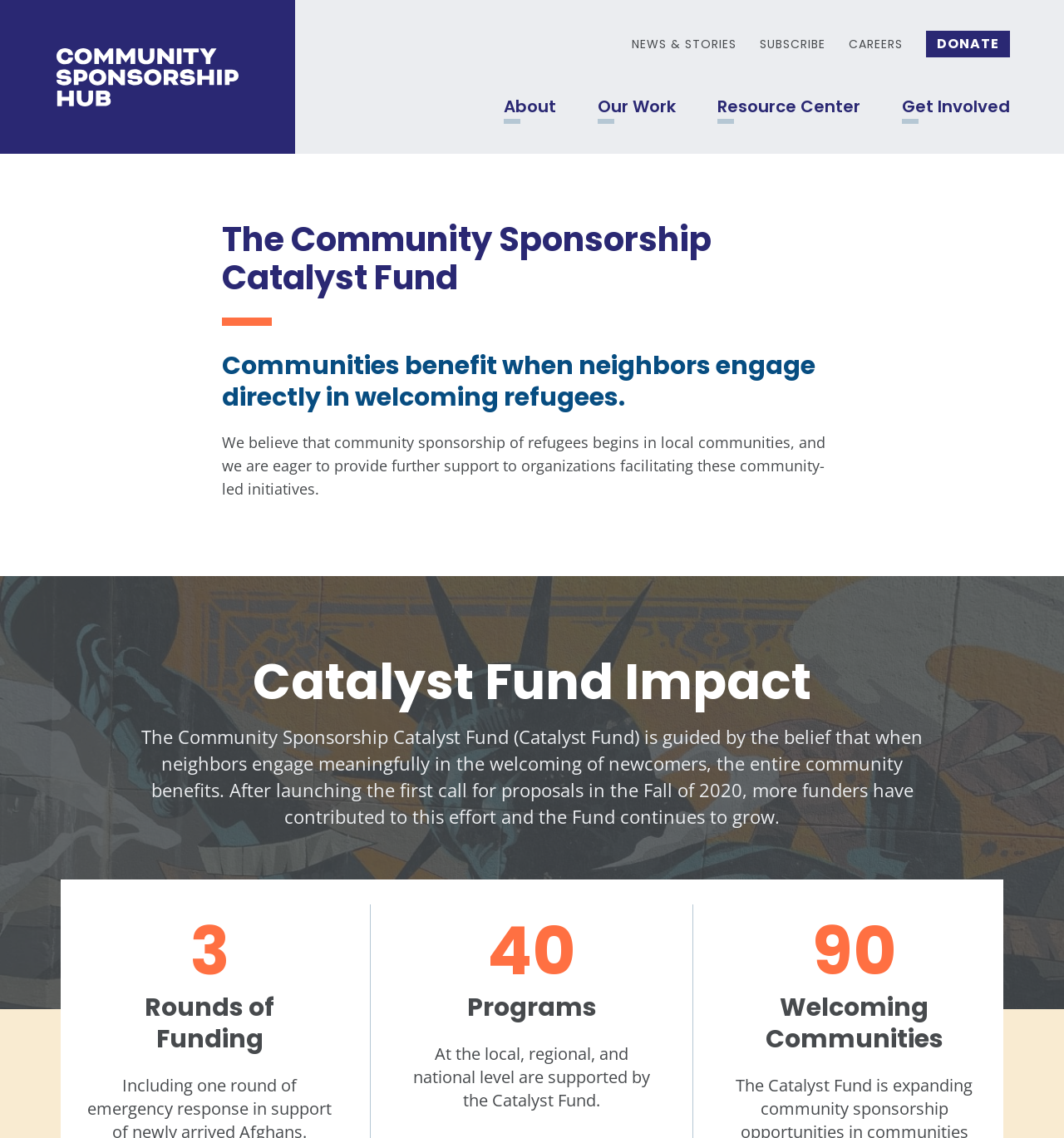Using the provided element description: "NEWS & STORIES", identify the bounding box coordinates. The coordinates should be four floats between 0 and 1 in the order [left, top, right, bottom].

[0.594, 0.031, 0.692, 0.046]